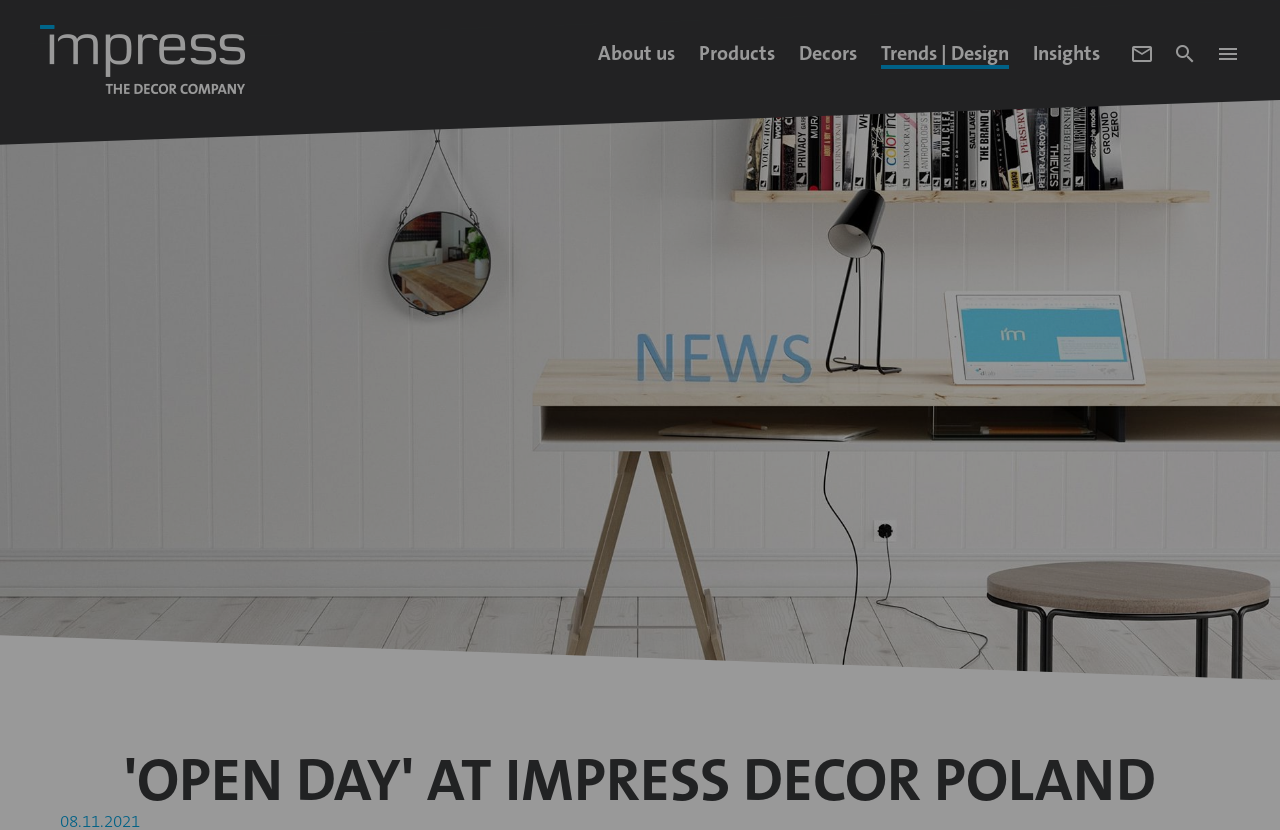Identify the bounding box coordinates for the element you need to click to achieve the following task: "login to the customer area". The coordinates must be four float values ranging from 0 to 1, formatted as [left, top, right, bottom].

[0.761, 0.166, 0.791, 0.192]